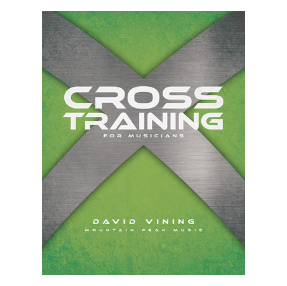Who is the publisher of the book?
Please provide a detailed and comprehensive answer to the question.

The publisher of the book is Mountain Peak Music, which suggests that the book is part of their effort to promote healthy music making and well-being in the music community.